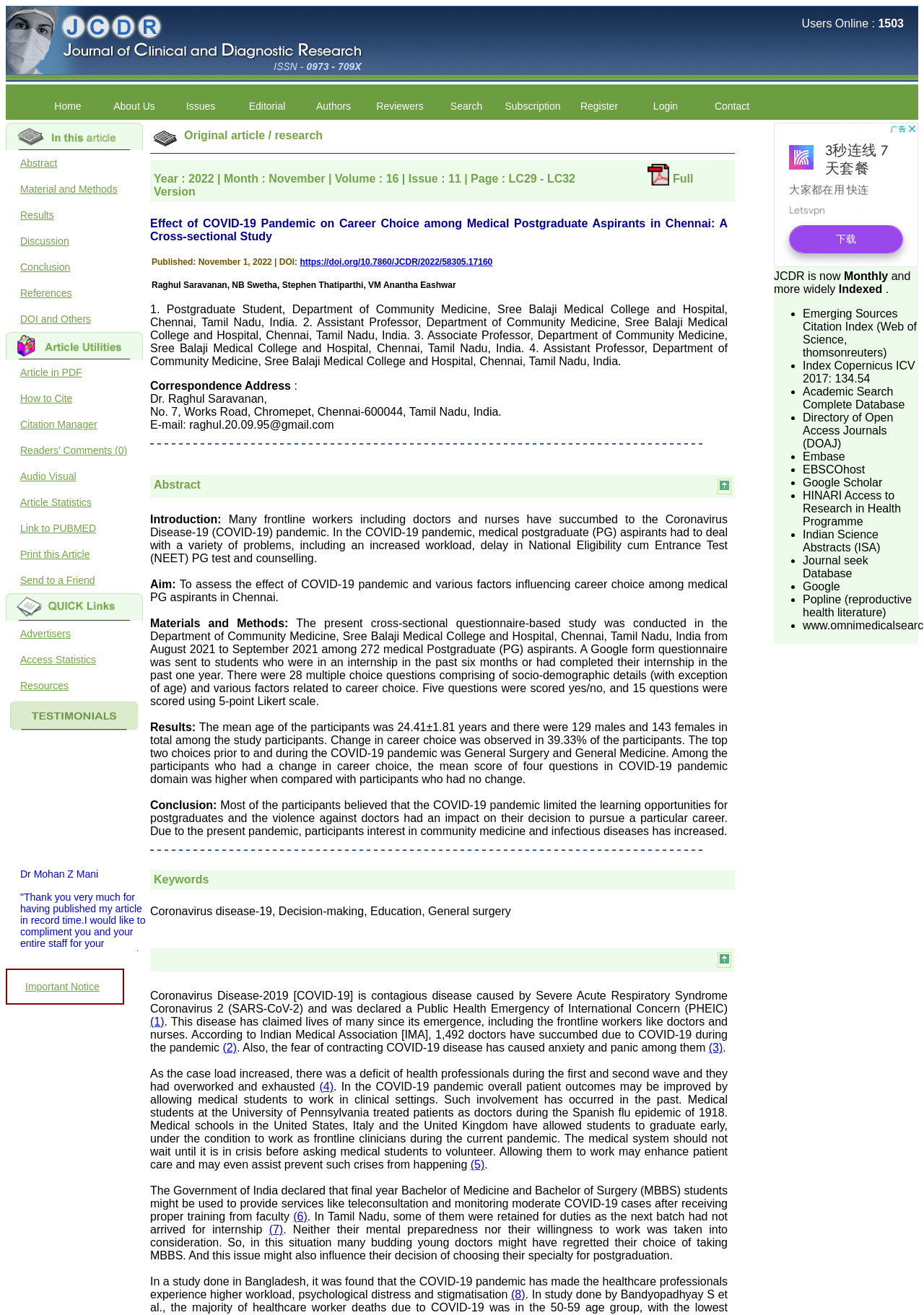Pinpoint the bounding box coordinates of the area that should be clicked to complete the following instruction: "Click on the 'Abstract' link". The coordinates must be given as four float numbers between 0 and 1, i.e., [left, top, right, bottom].

[0.006, 0.114, 0.162, 0.134]